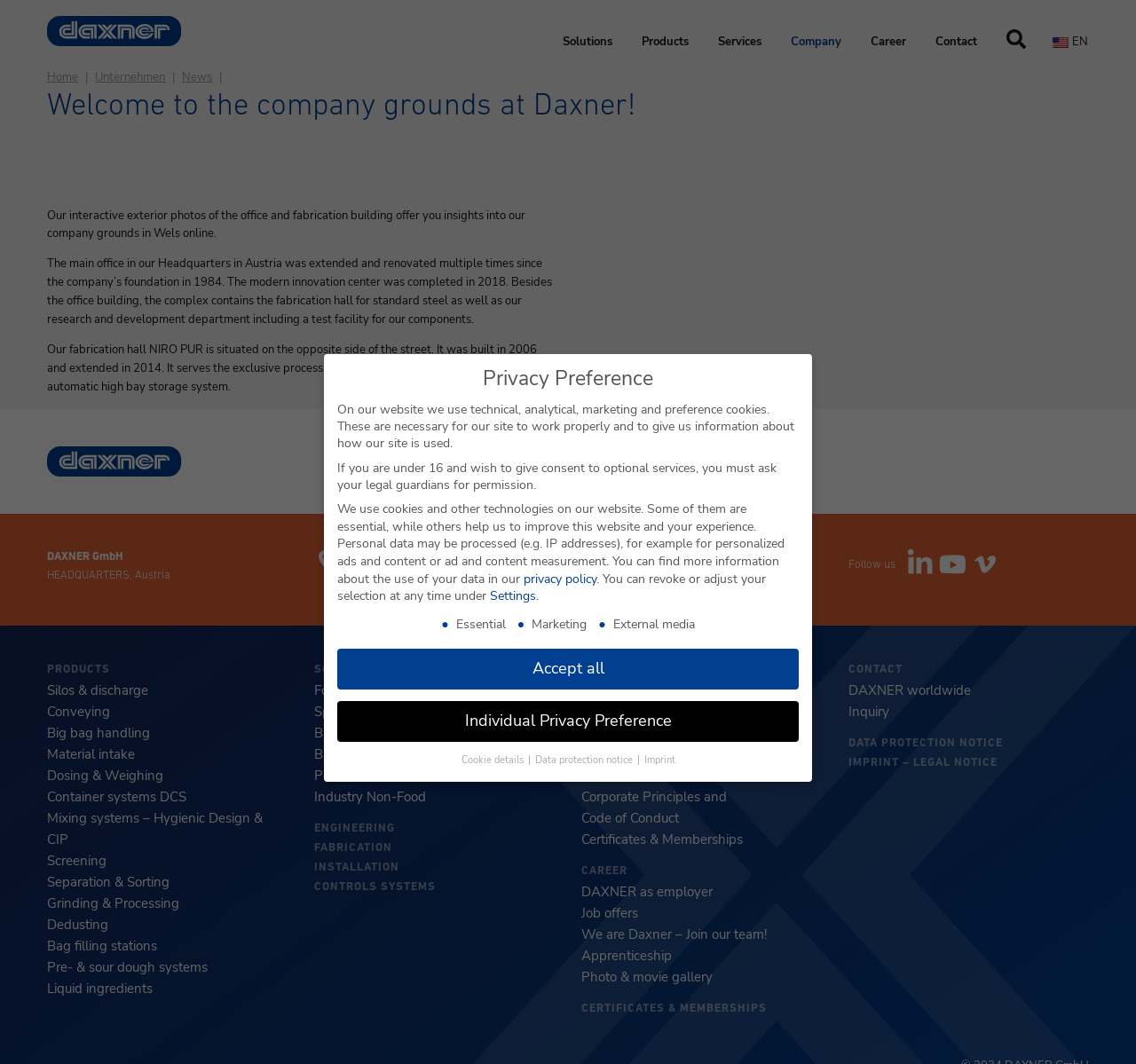Determine the bounding box coordinates of the clickable element necessary to fulfill the instruction: "Explore the 'Products' section". Provide the coordinates as four float numbers within the 0 to 1 range, i.e., [left, top, right, bottom].

[0.553, 0.021, 0.618, 0.058]